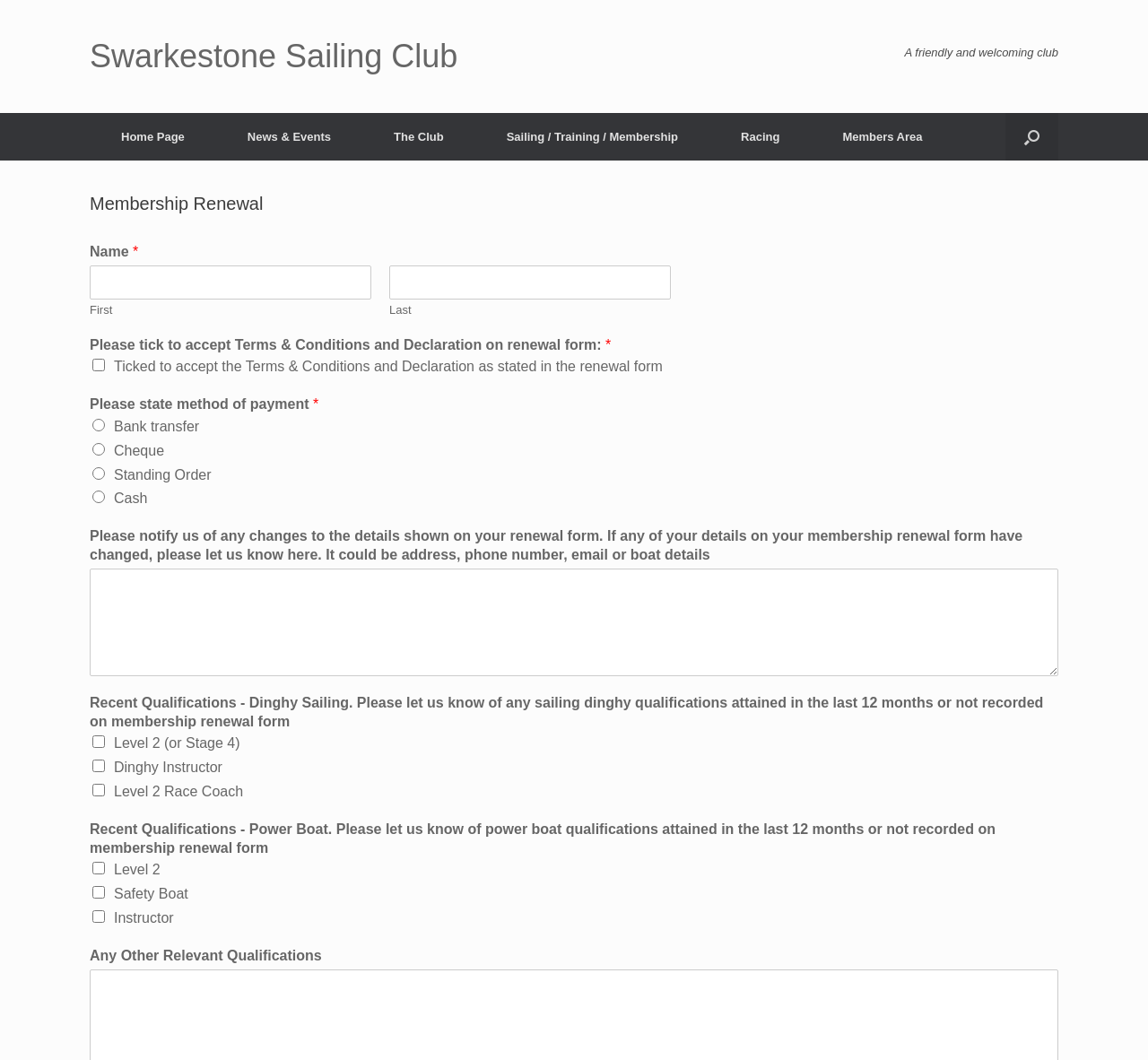Identify the bounding box coordinates of the area that should be clicked in order to complete the given instruction: "Notify us of any changes to your membership details". The bounding box coordinates should be four float numbers between 0 and 1, i.e., [left, top, right, bottom].

[0.078, 0.536, 0.922, 0.638]